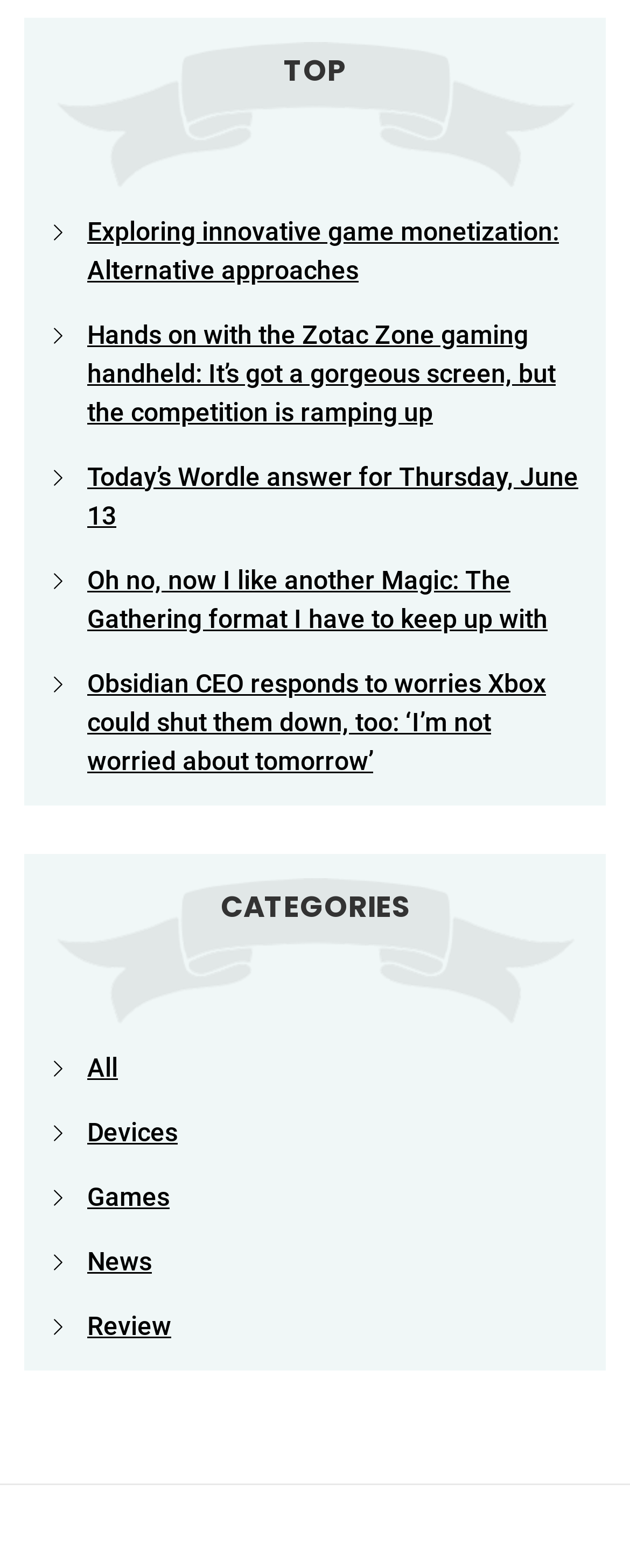Please identify the bounding box coordinates of the element's region that should be clicked to execute the following instruction: "go to December 2023". The bounding box coordinates must be four float numbers between 0 and 1, i.e., [left, top, right, bottom].

None